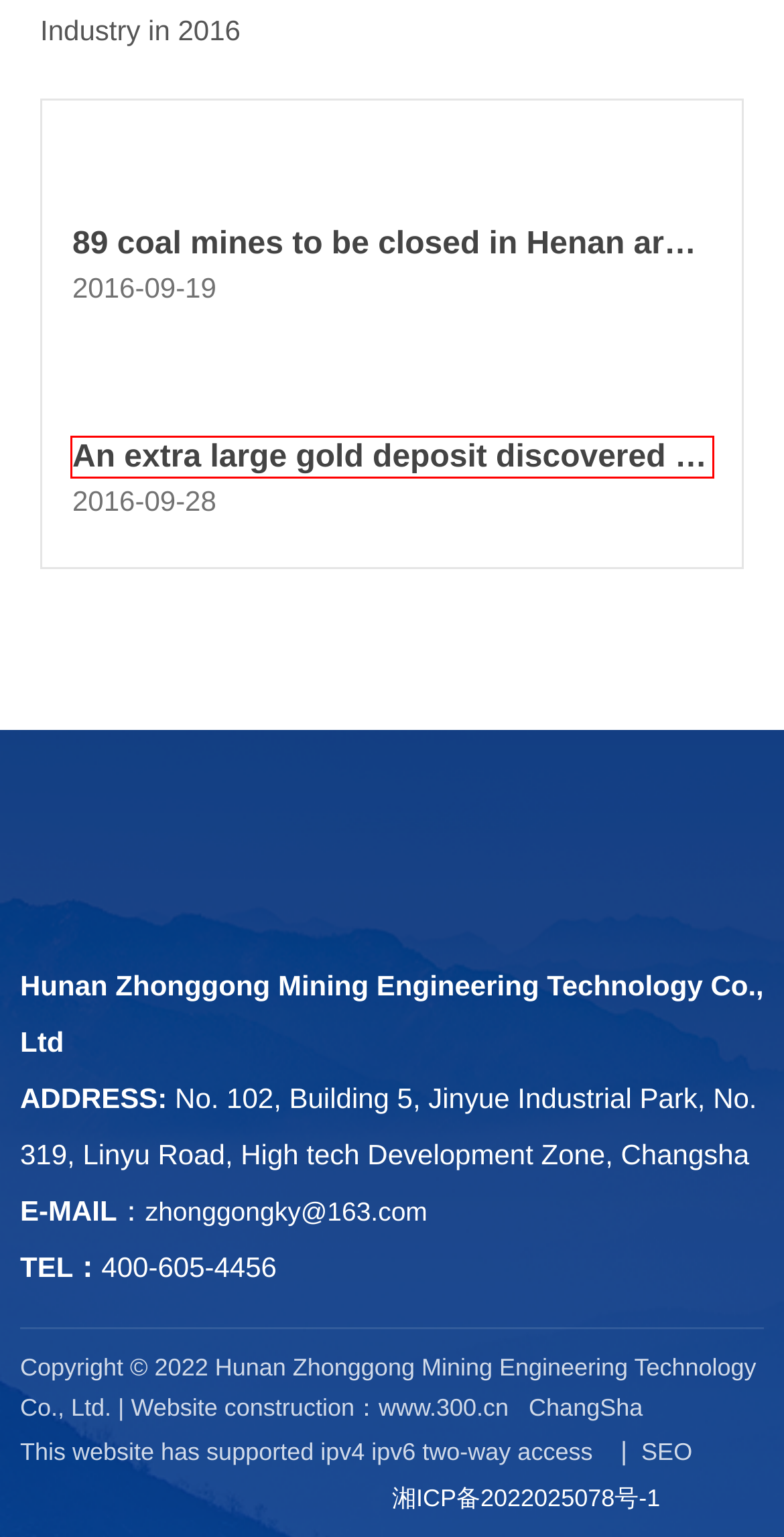Within the screenshot of the webpage, there is a red rectangle. Please recognize and generate the text content inside this red bounding box.

An extra large gold deposit discovered in Tongbai Mountain, Henan Province, with gold content of nearly 105 tons, can be excavated for 80 years